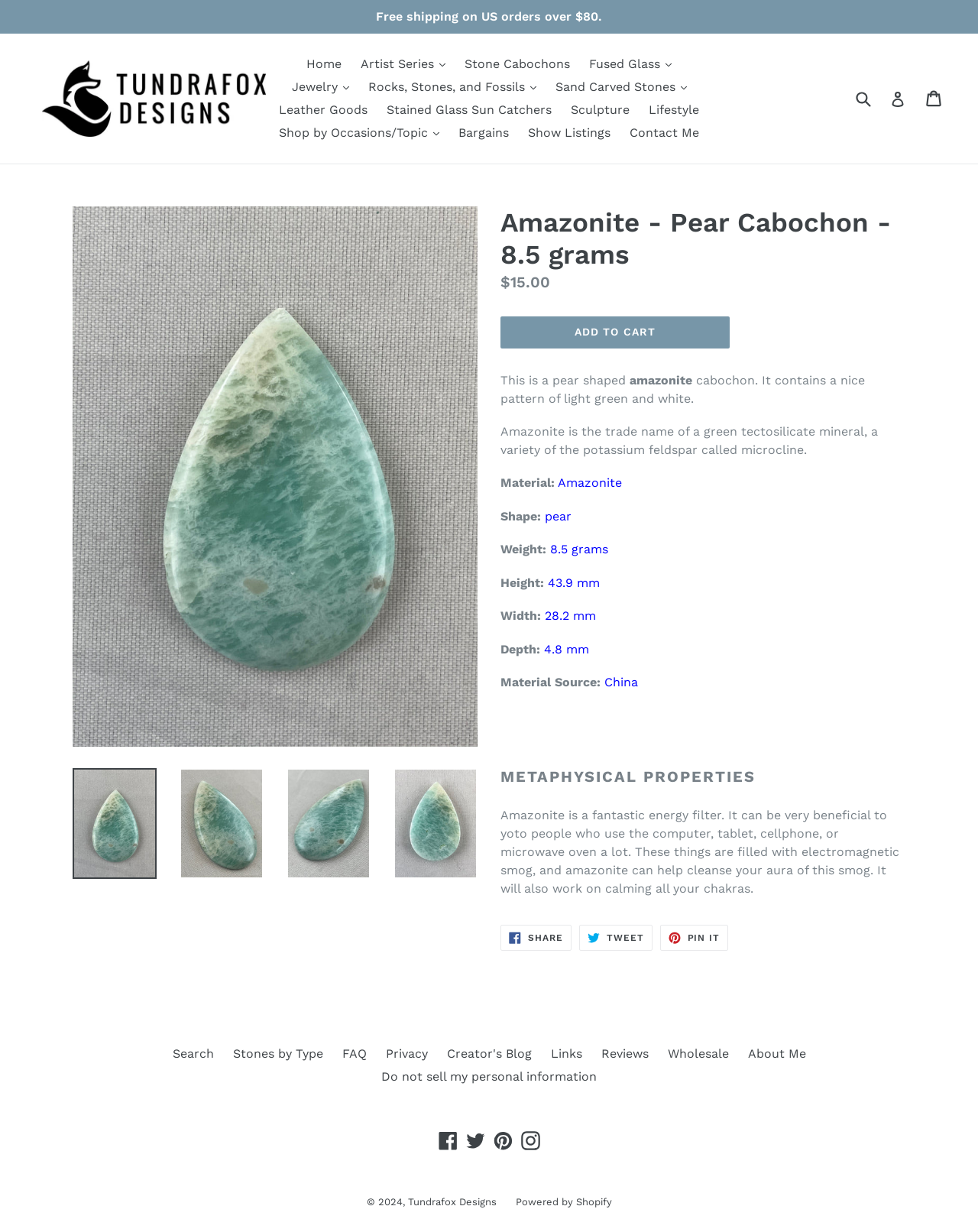Where is the material source of the cabochon?
Look at the image and provide a short answer using one word or a phrase.

China